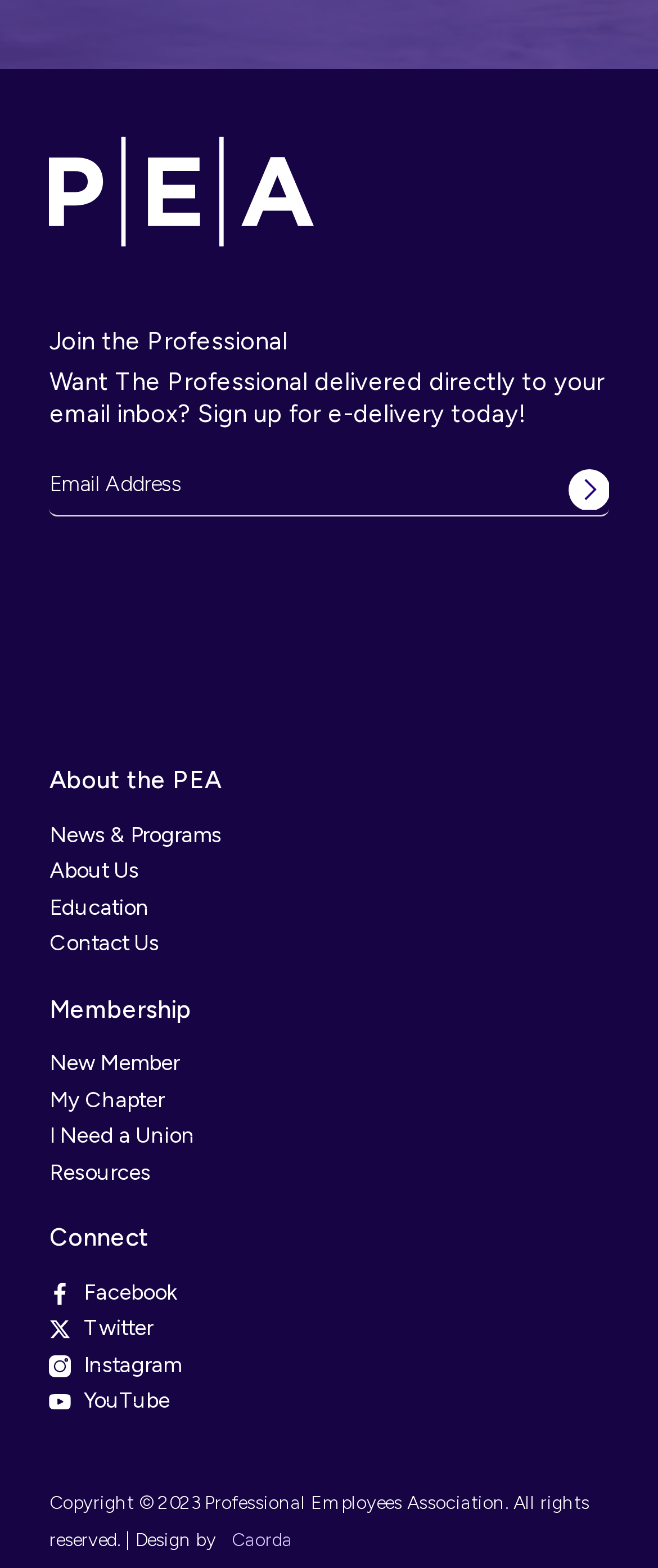Using the information in the image, give a comprehensive answer to the question: 
What is the topic of the text under the 'About the PEA' heading?

The text under the 'About the PEA' heading describes the process of designing a collective agreement, which outlines wages, benefits, respect, and job security. This suggests that the topic of the text is collective agreement.